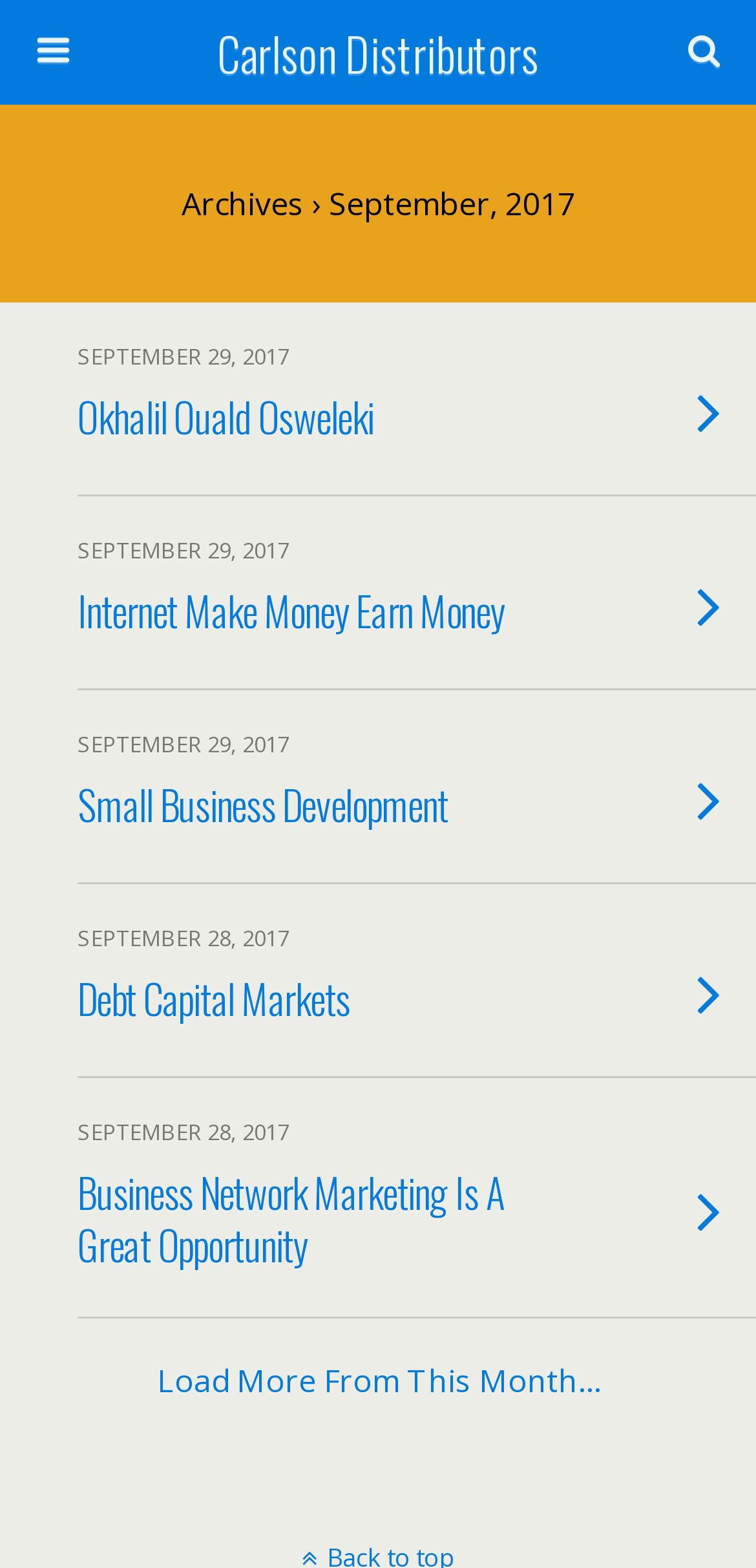Determine the bounding box coordinates of the clickable element to complete this instruction: "Go to the 'Carlson Distributors' homepage". Provide the coordinates in the format of four float numbers between 0 and 1, [left, top, right, bottom].

[0.16, 0.0, 0.84, 0.067]